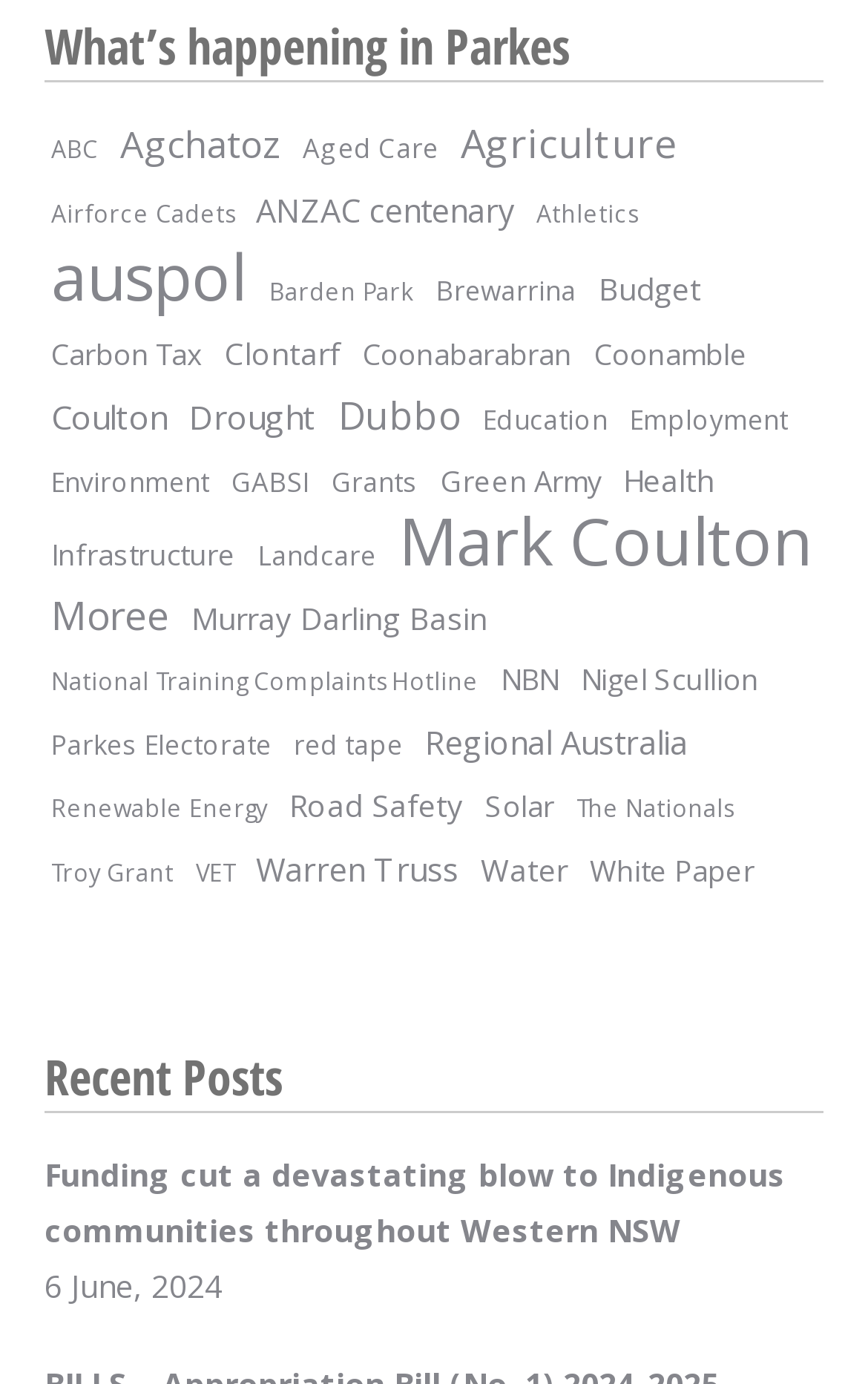Identify the bounding box coordinates of the part that should be clicked to carry out this instruction: "Explore 'Mark Coulton'".

[0.451, 0.372, 0.941, 0.412]